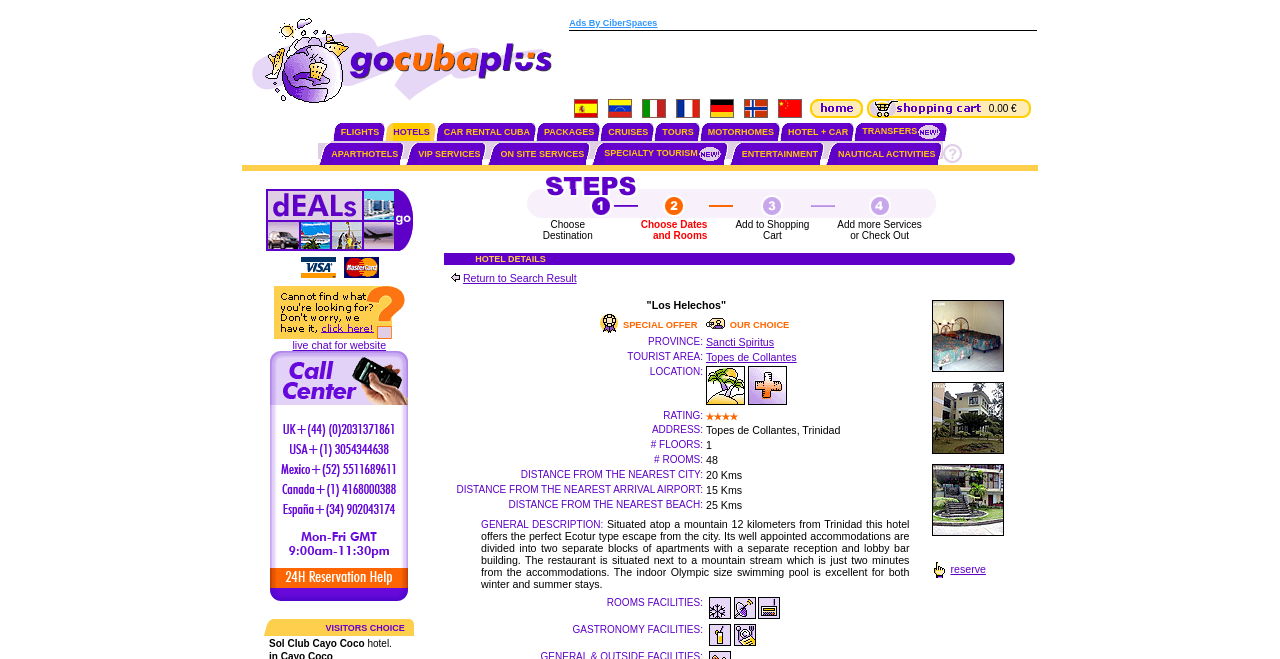Based on what you see in the screenshot, provide a thorough answer to this question: What are the languages supported?

On the webpage, there are links for different languages, specifically Germany, Norwegian, and Chinese, which indicates that the webpage supports these languages.